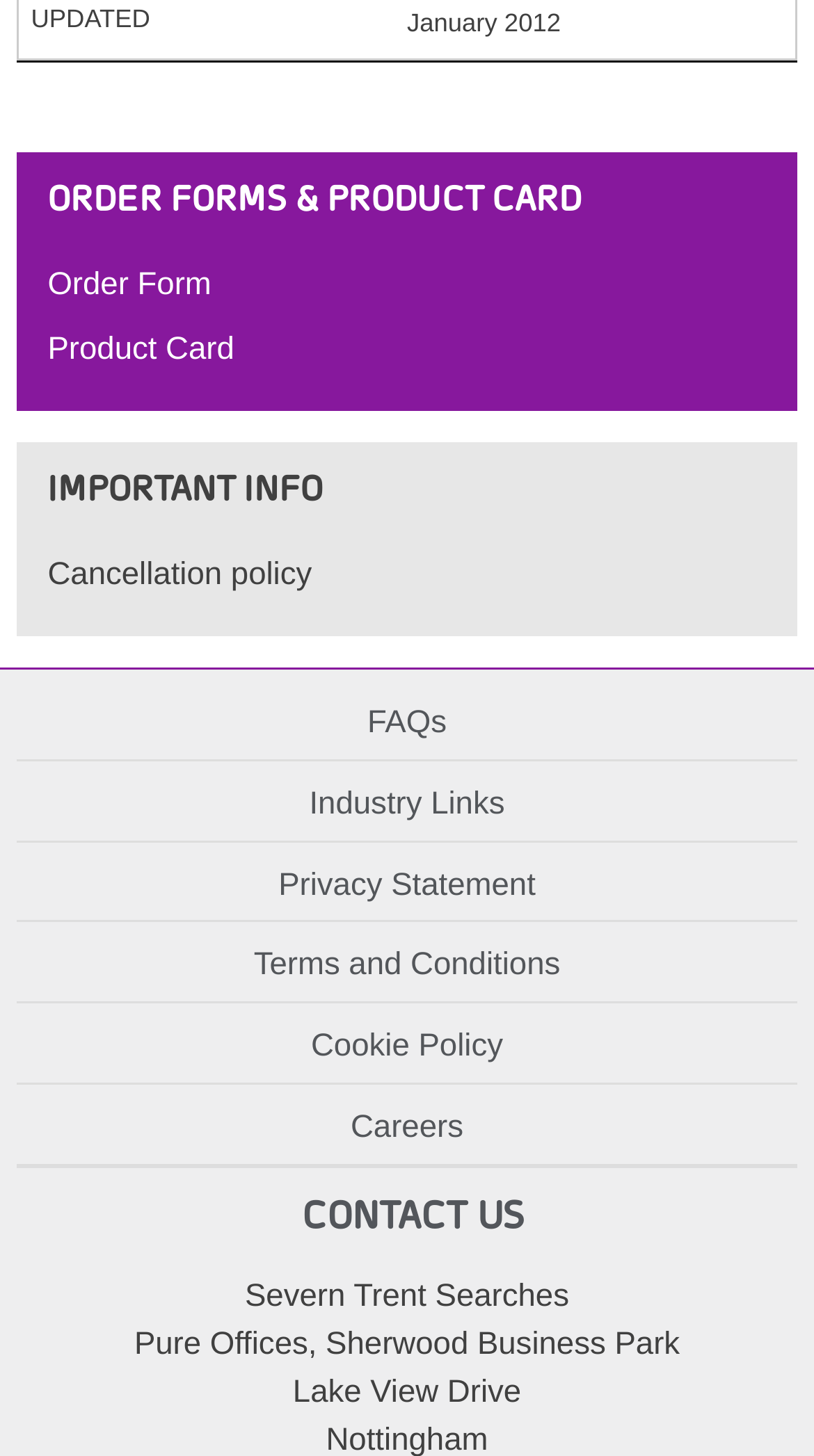How many links are under the 'IMPORTANT INFO' heading?
Provide an in-depth and detailed answer to the question.

There are 6 links under the 'IMPORTANT INFO' heading, which are 'Cancellation policy', 'FAQs', 'Industry Links', 'Privacy Statement', 'Terms and Conditions', and 'Cookie Policy'.